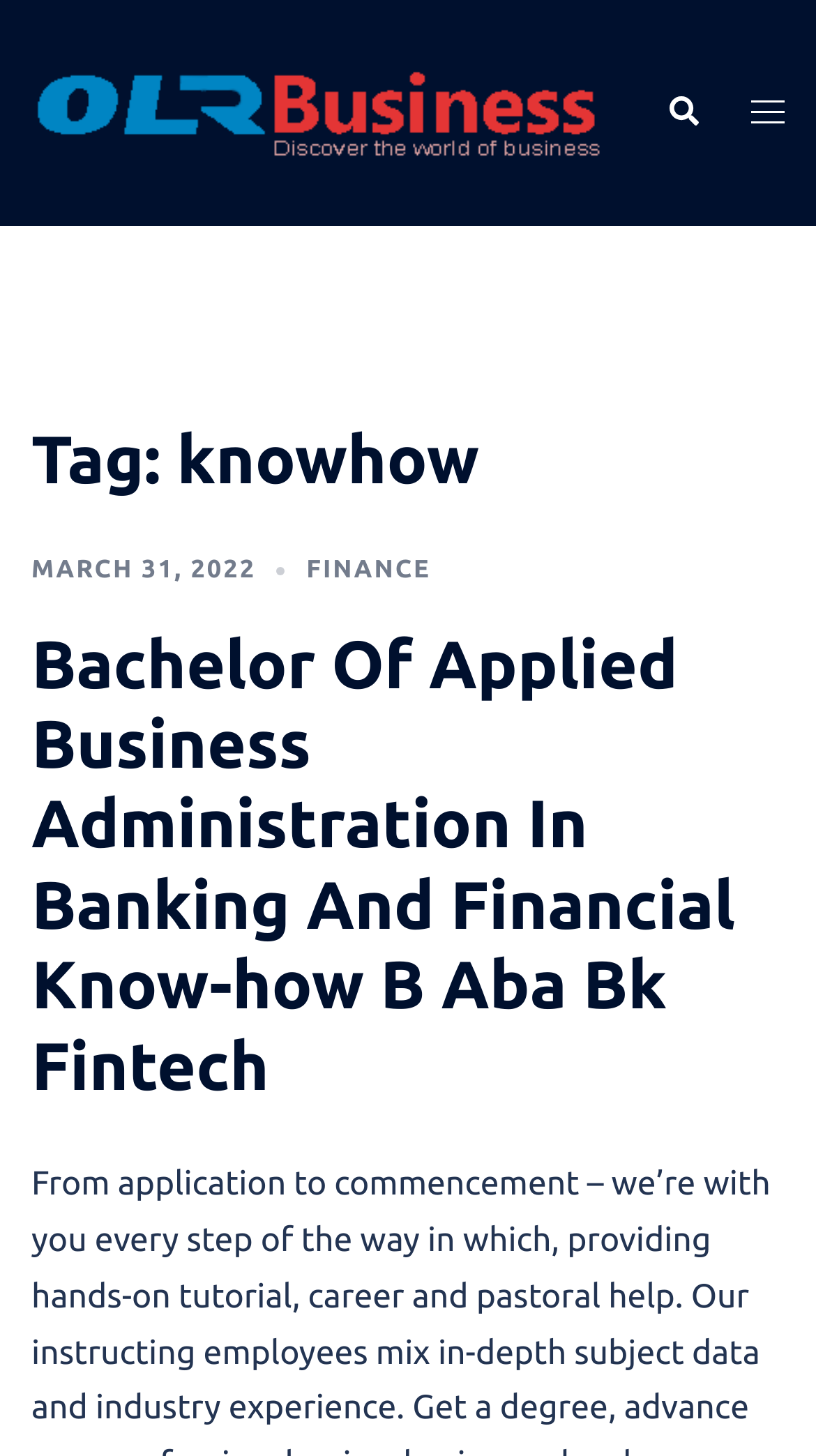What is the purpose of the link on the top-right corner?
Examine the screenshot and reply with a single word or phrase.

Search